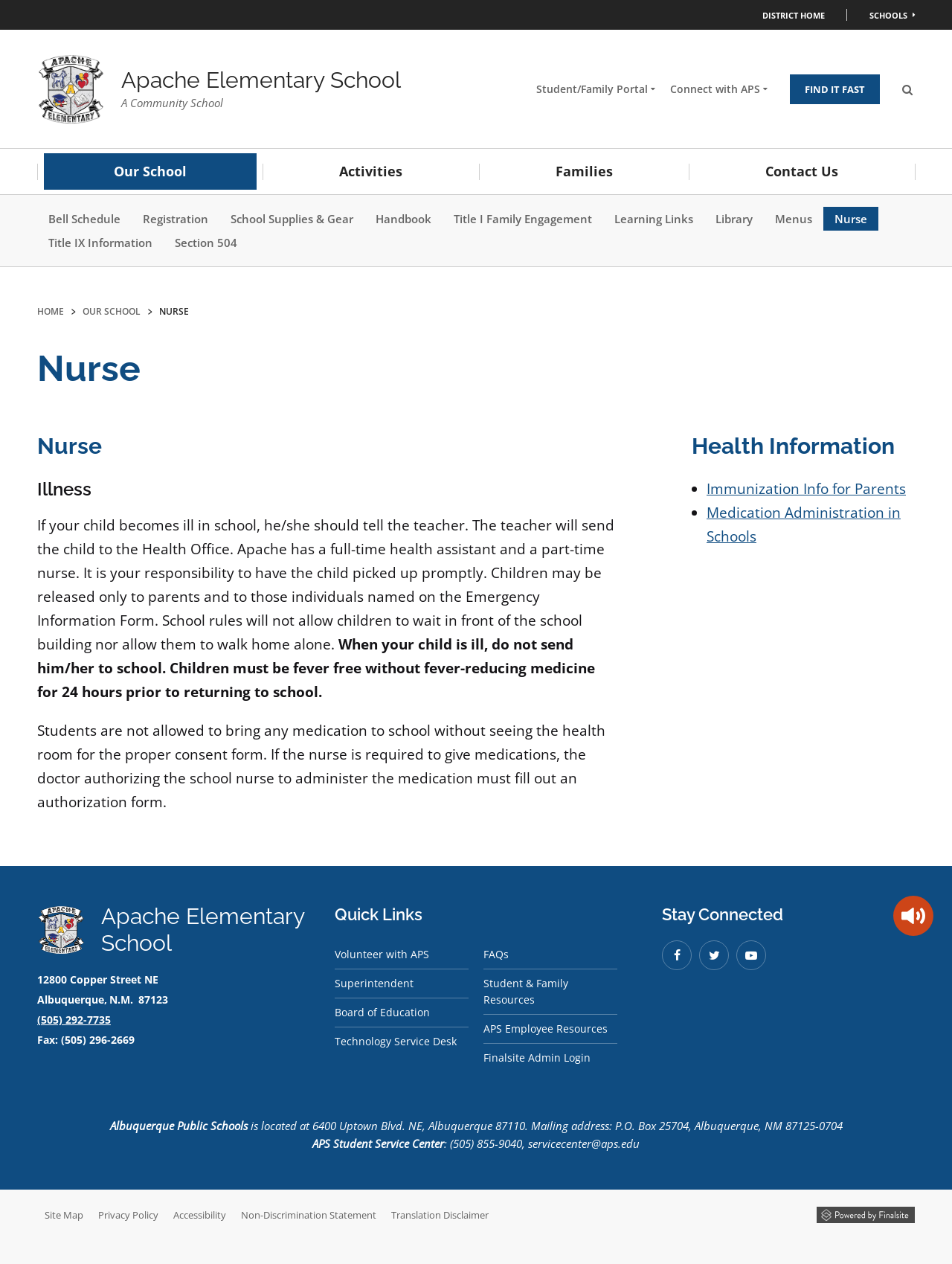Can you provide the bounding box coordinates for the element that should be clicked to implement the instruction: "Open the 'Student/Family Portal'"?

[0.555, 0.059, 0.696, 0.082]